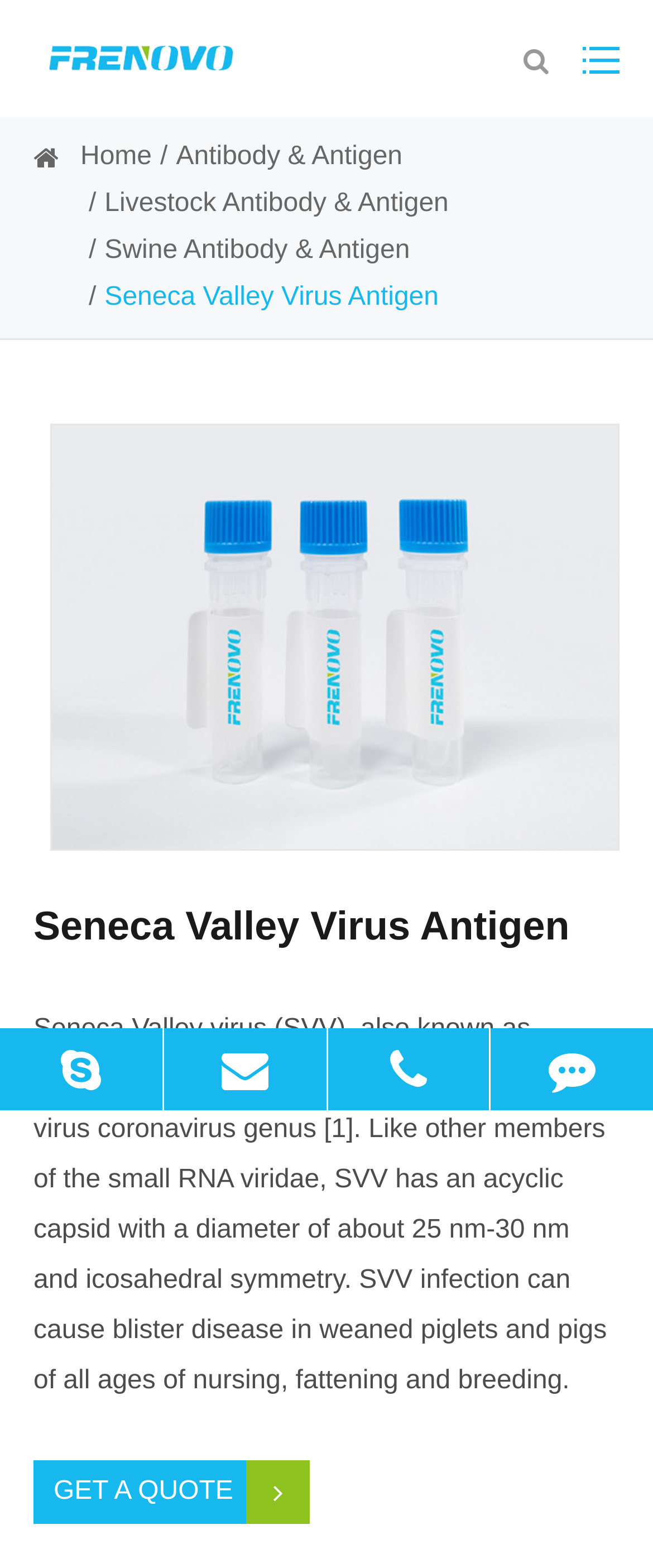Determine the bounding box coordinates of the region I should click to achieve the following instruction: "contact via Skype". Ensure the bounding box coordinates are four float numbers between 0 and 1, i.e., [left, top, right, bottom].

[0.0, 0.656, 0.249, 0.708]